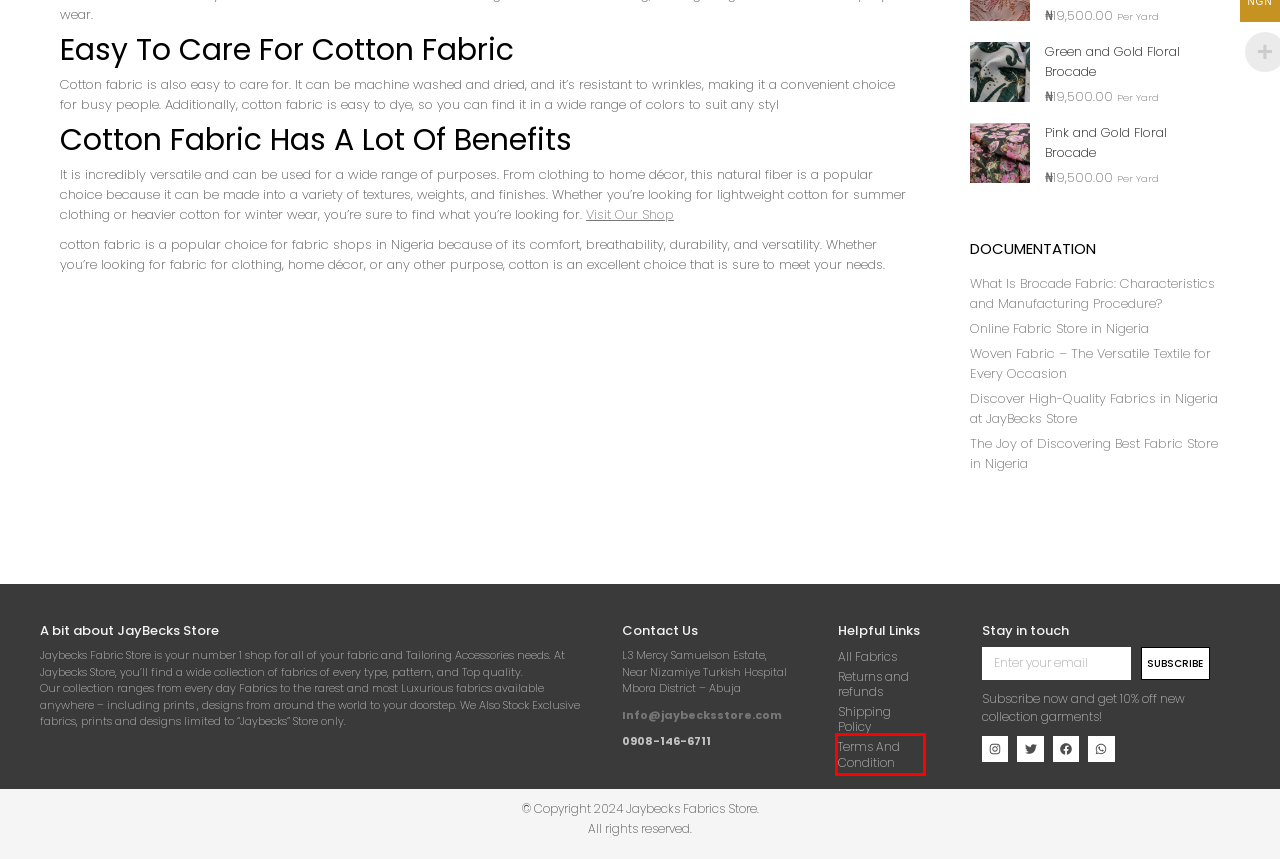Check out the screenshot of a webpage with a red rectangle bounding box. Select the best fitting webpage description that aligns with the new webpage after clicking the element inside the bounding box. Here are the candidates:
A. Online Fabric Store in Nigeria | JayBecks Store Logo
B. High-Quality Fabrics in Nigeria at JayBecks Store | JayBecks Store Logo
C. Woven Fabric - The Versatile Textile for Every Occasion |
D. Buy Pink and Gold Floral Brocade fabric online on JayBecks Store Logo
E. Discovering Best Fabric Store in Nigeria - JayBecks Store Logo
F. Shipping Policy | JayBecks Store Logo
G. Brocade Fabric: Characteristics and Manufacturing Procedure
H. term and Conditions | JayBecks Store Logo

H